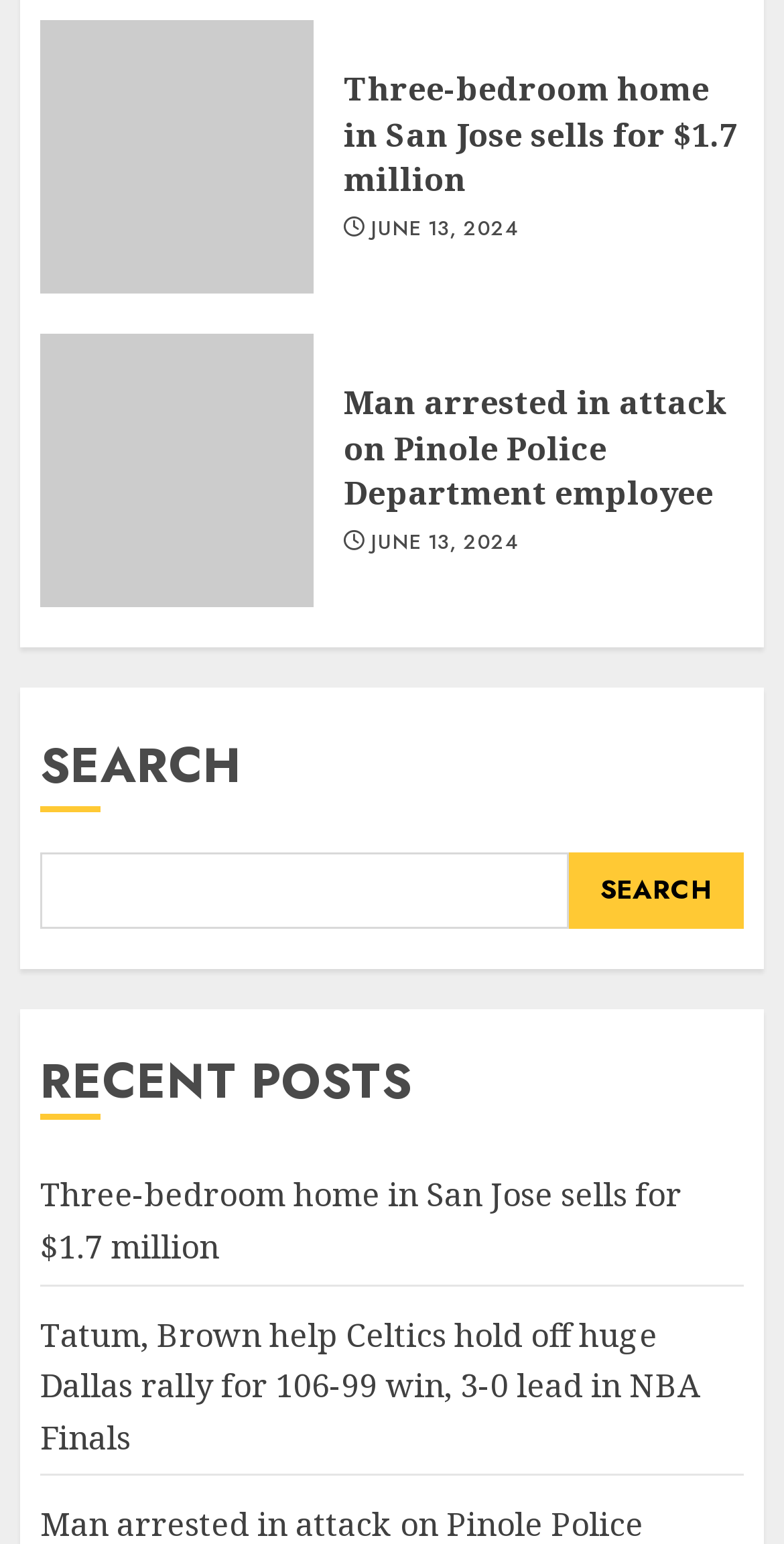Bounding box coordinates are to be given in the format (top-left x, top-left y, bottom-right x, bottom-right y). All values must be floating point numbers between 0 and 1. Provide the bounding box coordinate for the UI element described as: Search

[0.724, 0.552, 0.949, 0.602]